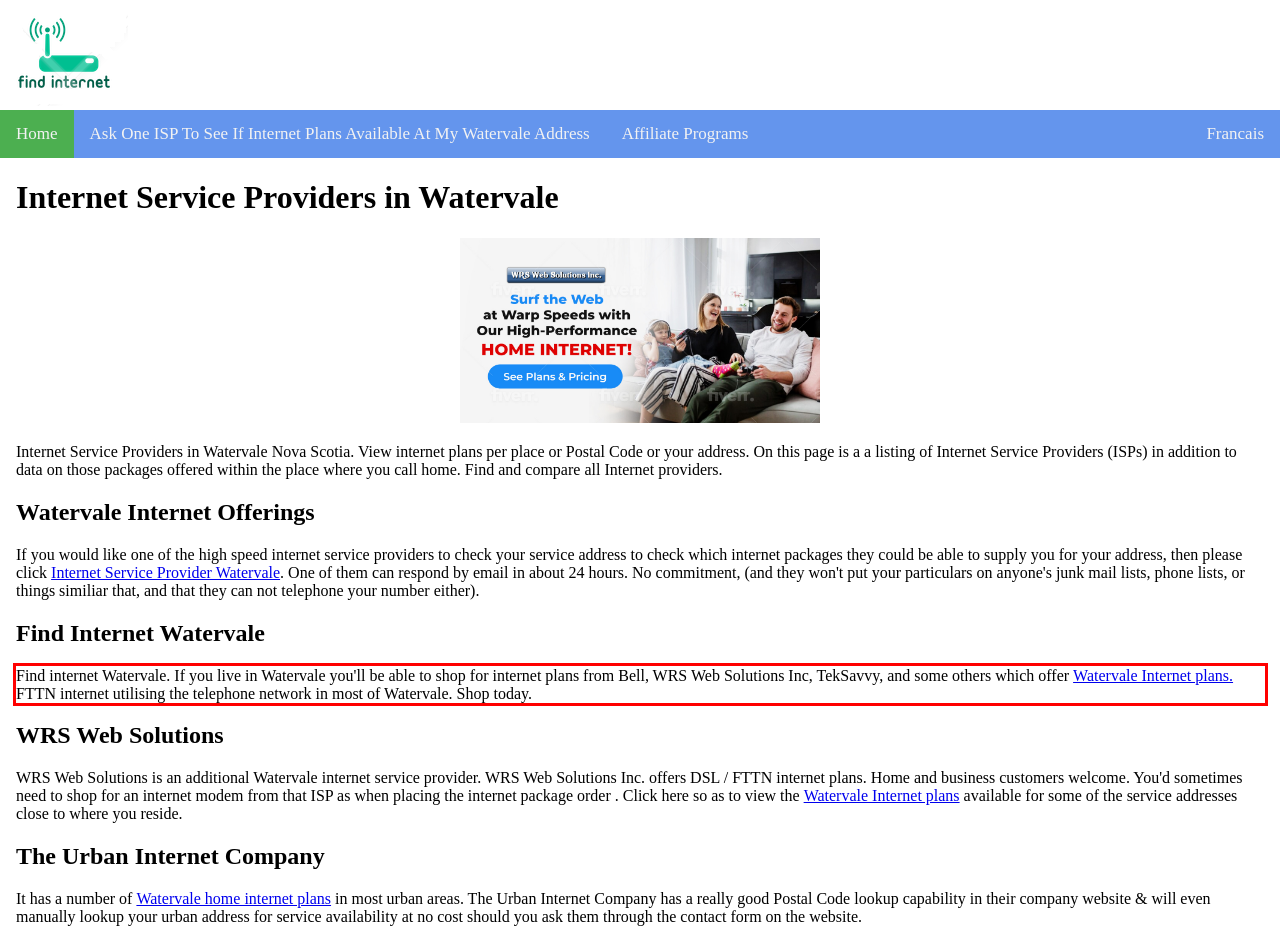Using OCR, extract the text content found within the red bounding box in the given webpage screenshot.

Find internet Watervale. If you live in Watervale you'll be able to shop for internet plans from Bell, WRS Web Solutions Inc, TekSavvy, and some others which offer Watervale Internet plans. FTTN internet utilising the telephone network in most of Watervale. Shop today.